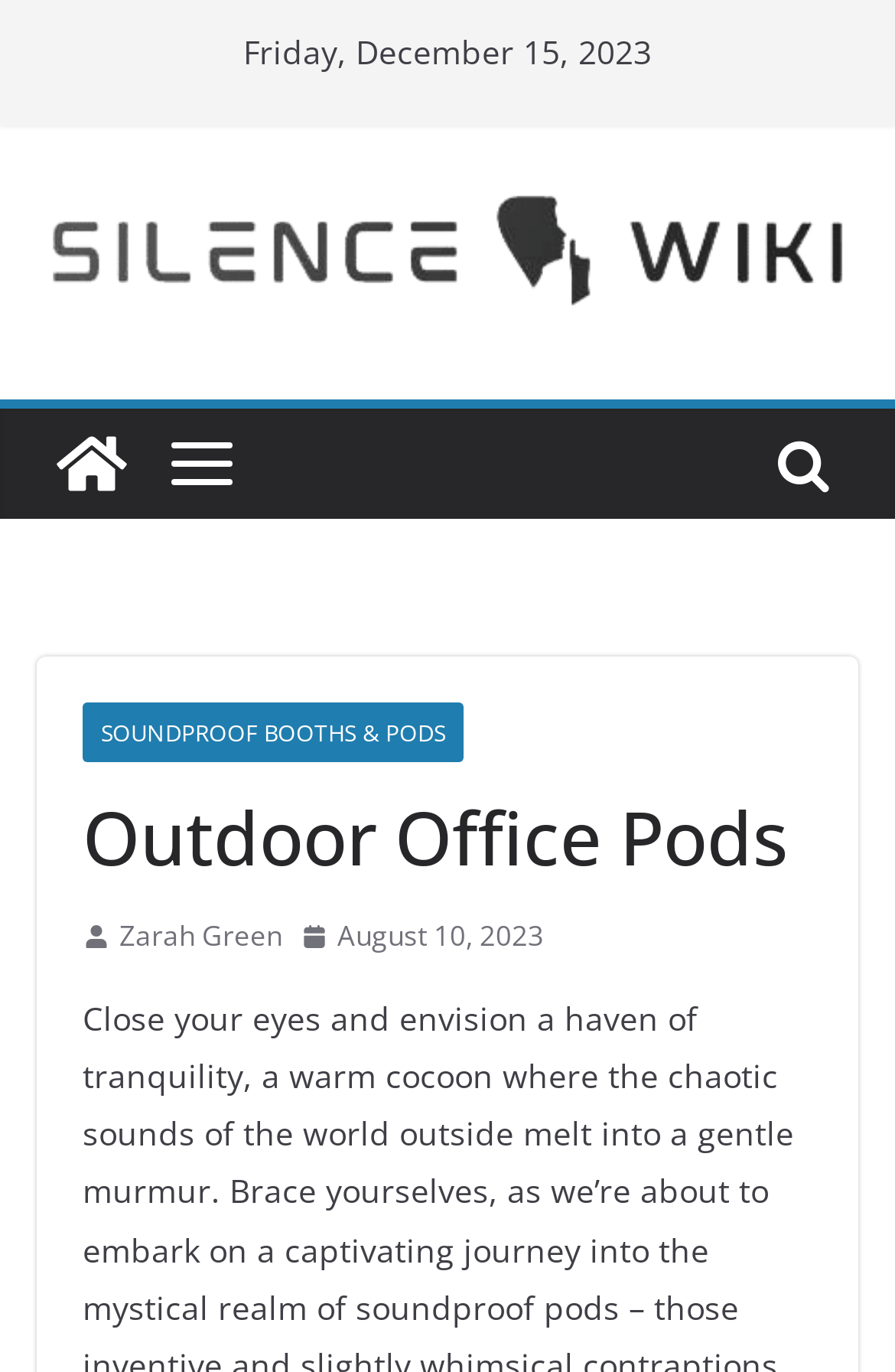What is the date displayed at the top?
Provide a detailed and well-explained answer to the question.

I found the date by looking at the StaticText element with the bounding box coordinates [0.272, 0.022, 0.728, 0.054], which contains the text 'Friday, December 15, 2023'.